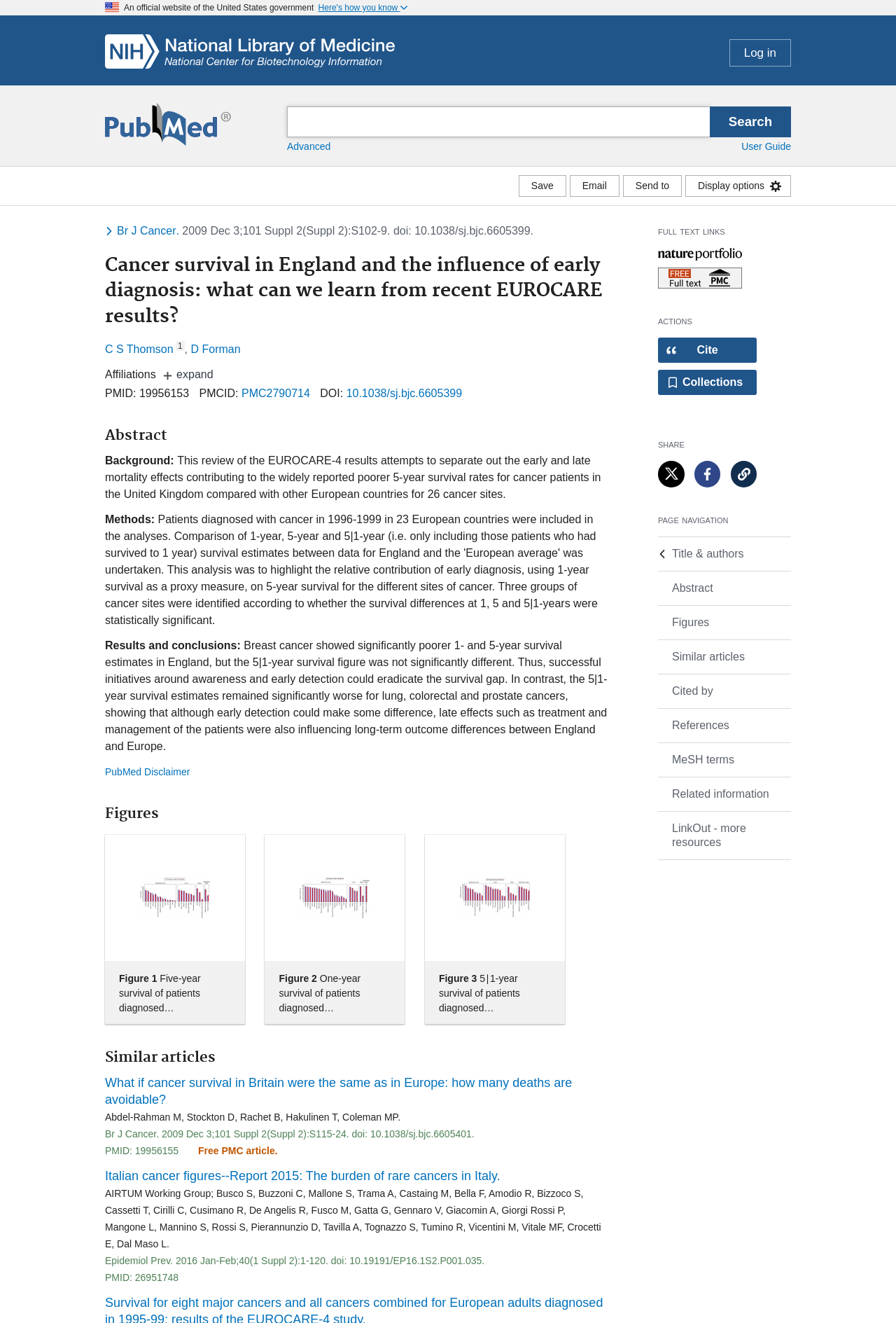Please determine the bounding box coordinates for the UI element described as: "Similar articles".

[0.734, 0.484, 0.883, 0.509]